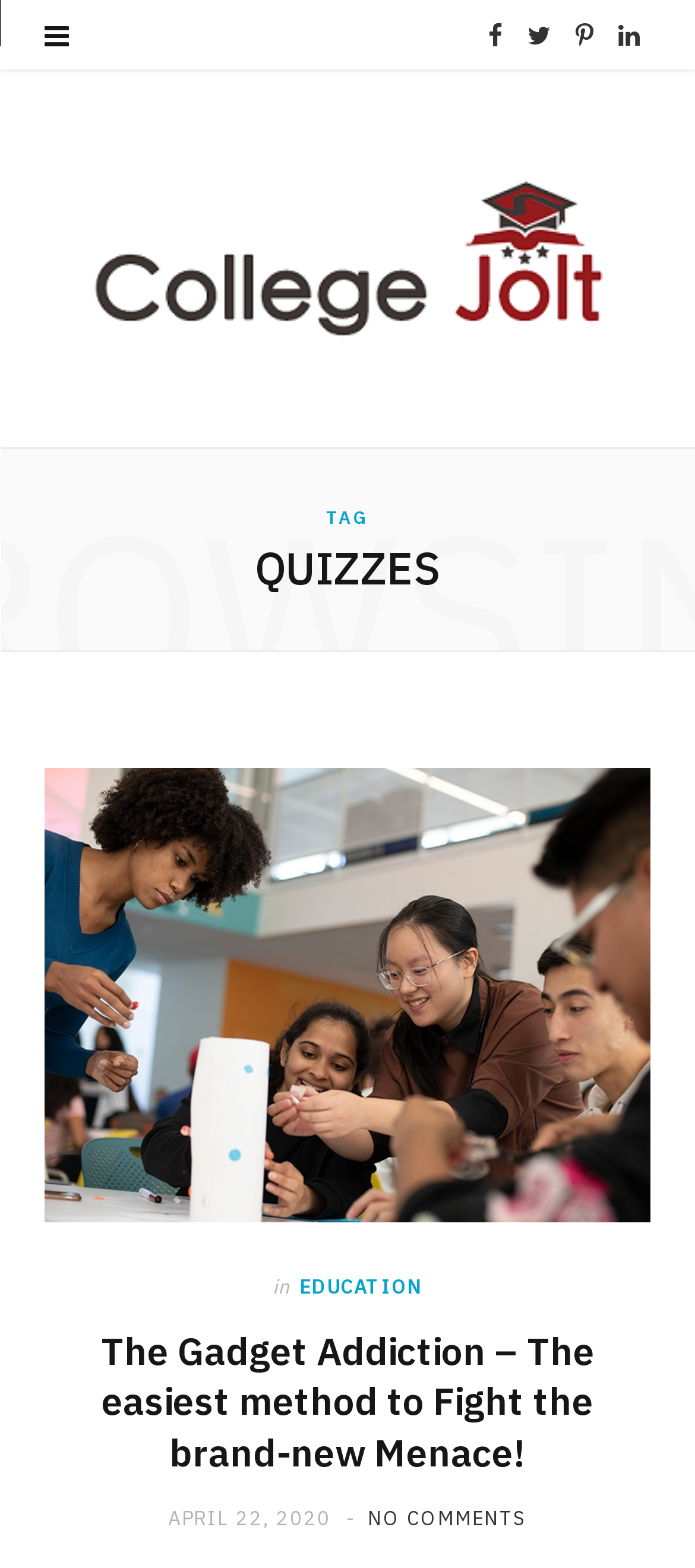Can you find the bounding box coordinates for the element to click on to achieve the instruction: "Read the next post"?

None